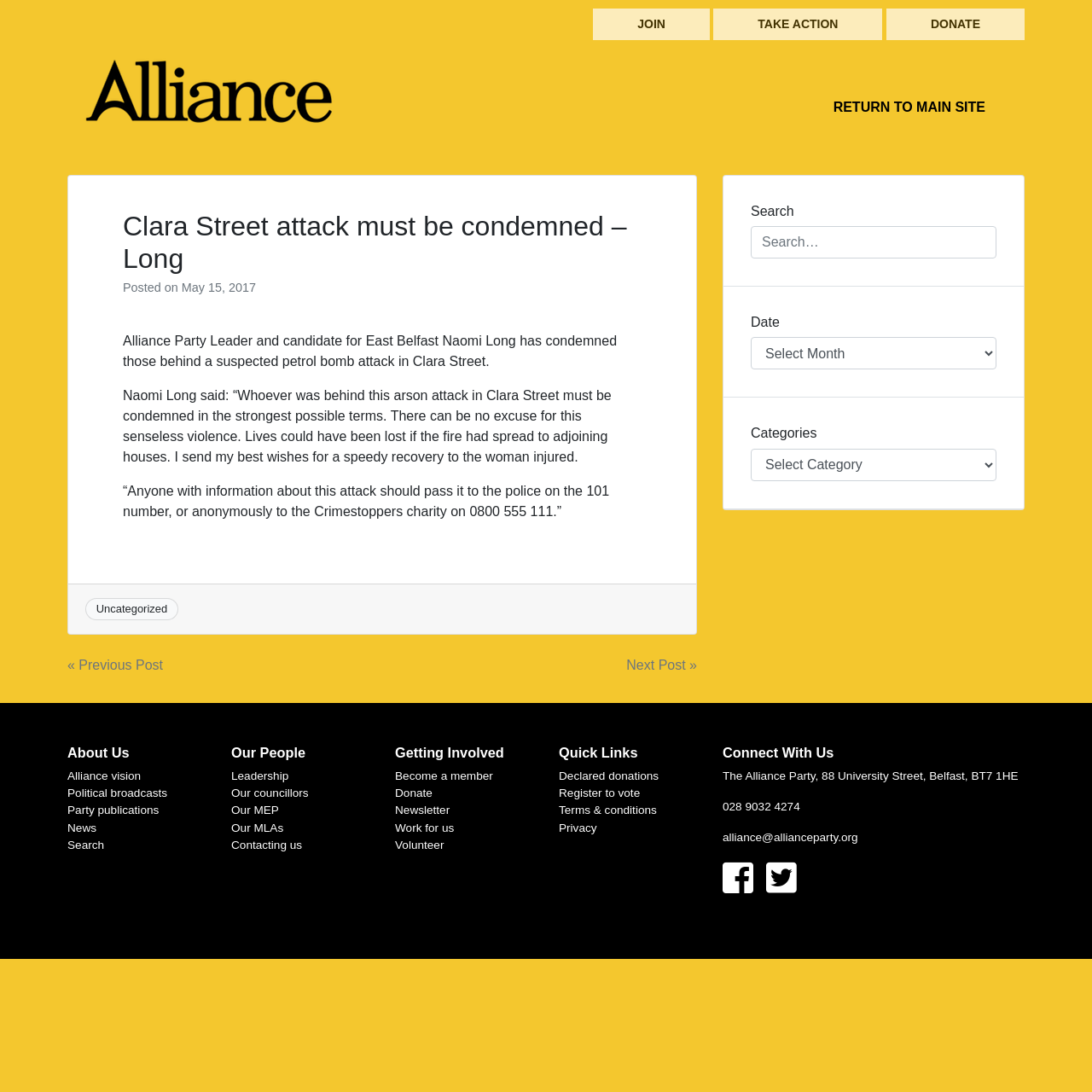Identify the bounding box coordinates of the part that should be clicked to carry out this instruction: "Click the 'JOIN' link".

[0.543, 0.008, 0.65, 0.037]